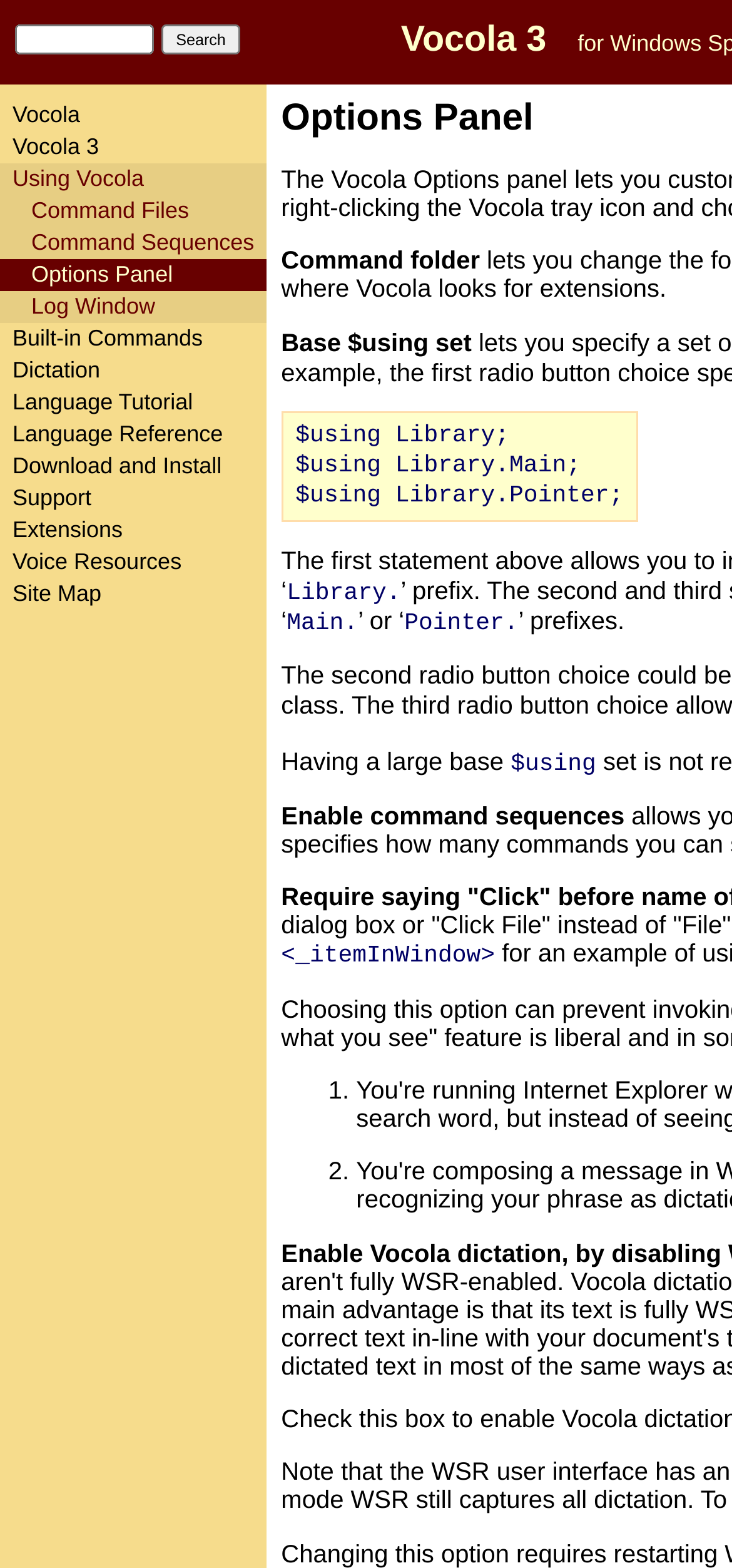Predict the bounding box coordinates of the UI element that matches this description: "Download and Install". The coordinates should be in the format [left, top, right, bottom] with each value between 0 and 1.

[0.0, 0.289, 0.32, 0.306]